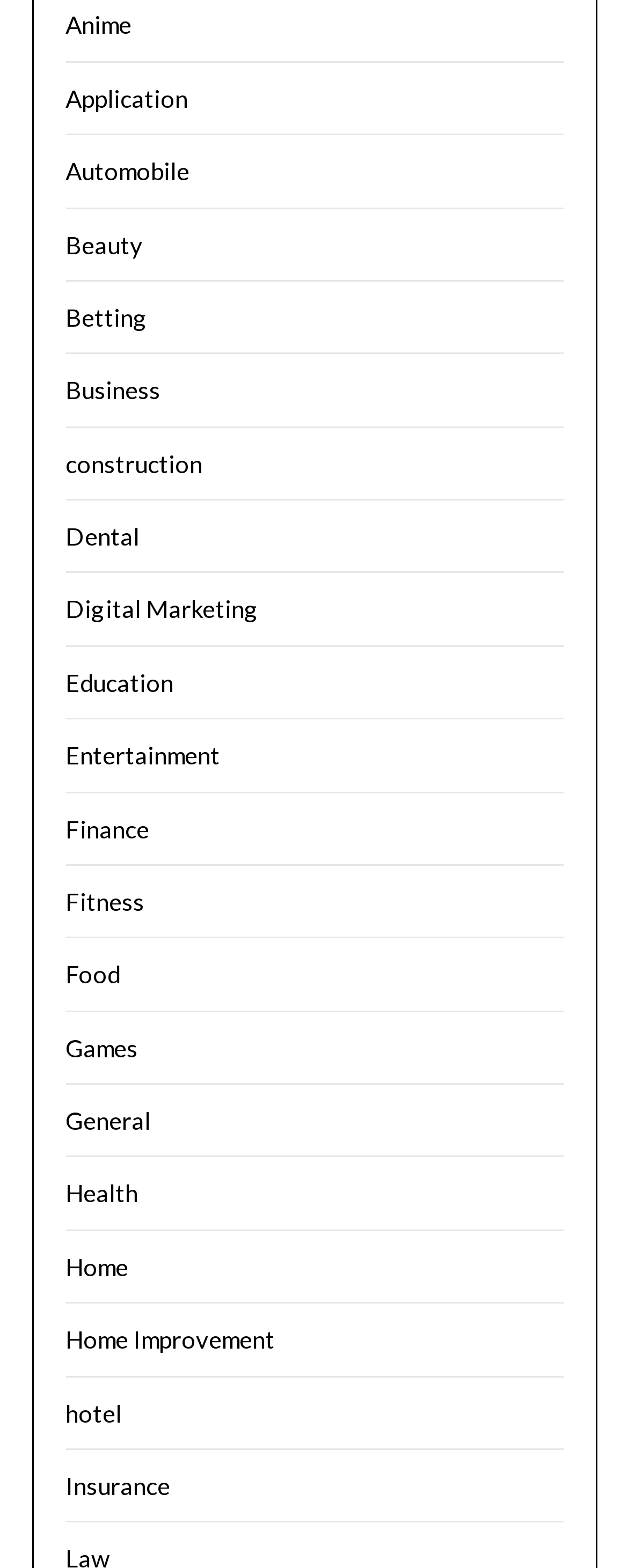Using the information in the image, could you please answer the following question in detail:
Is 'Digital Marketing' a category on this webpage?

I searched the list of categories and found that 'Digital Marketing' is indeed one of the categories listed.